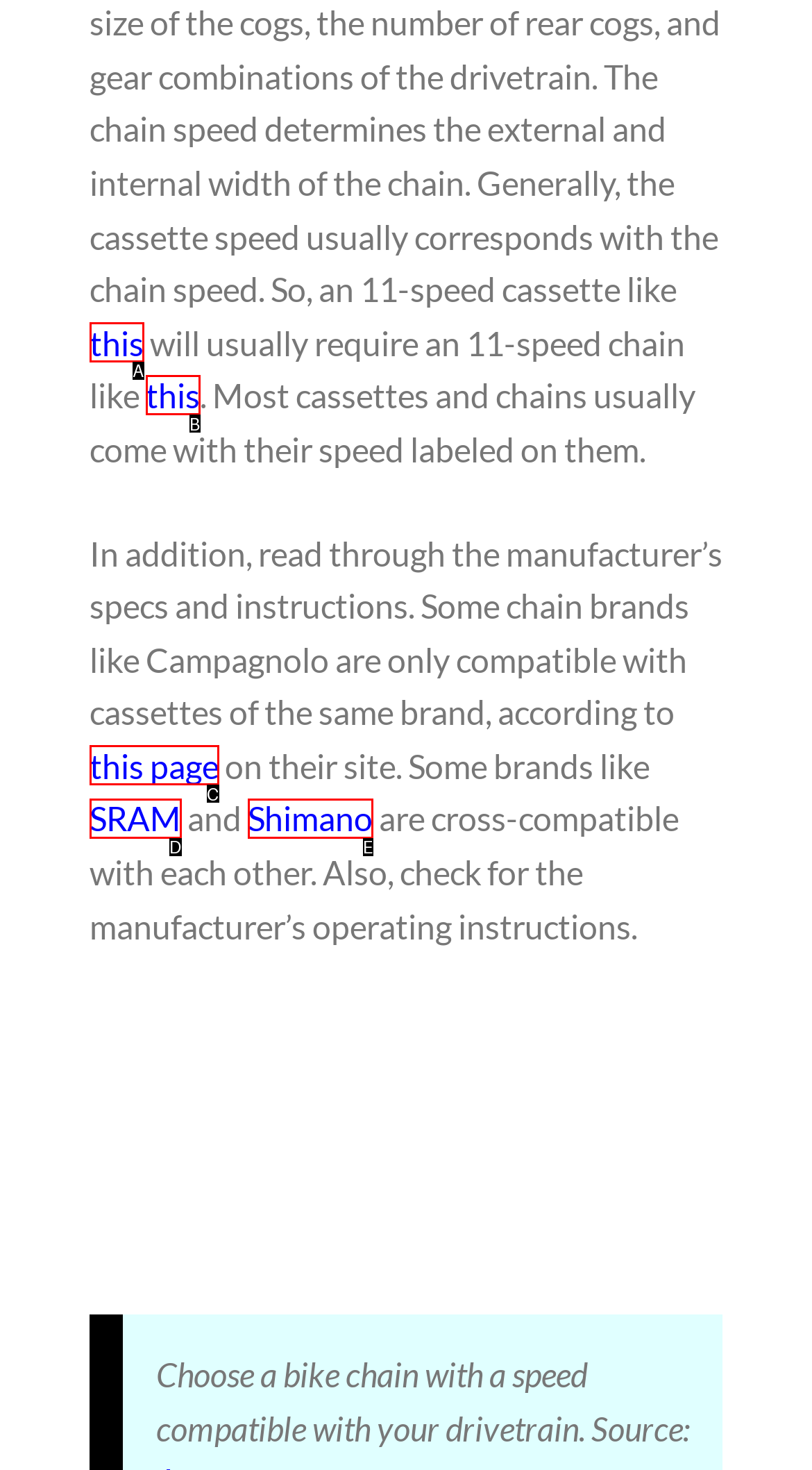Determine which HTML element best fits the description: this page
Answer directly with the letter of the matching option from the available choices.

C